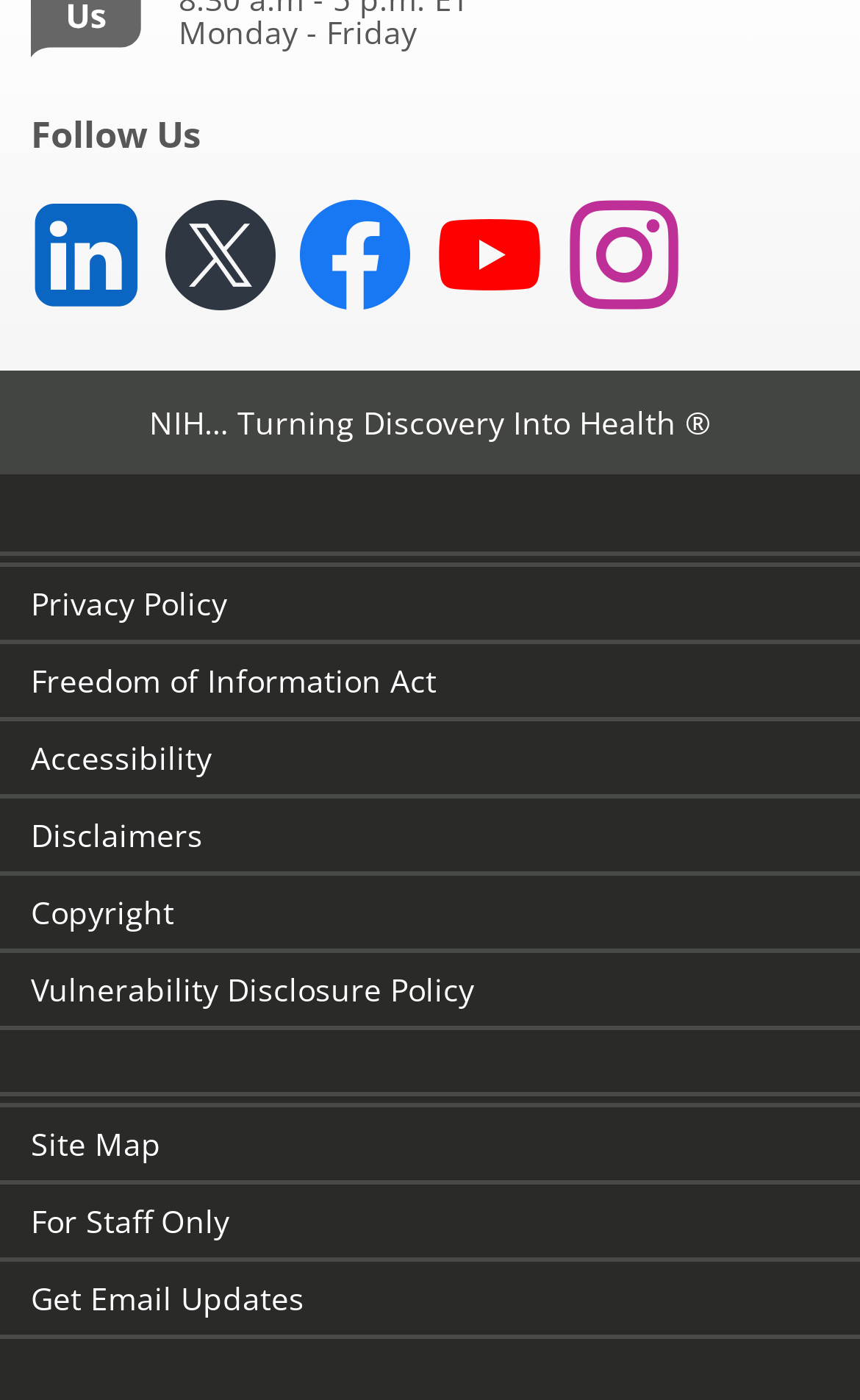How many policy links are available?
Please provide a detailed answer to the question.

The webpage has a region element labeled 'Policy links' that contains 7 link elements, each corresponding to a different policy, such as 'Privacy Policy', 'Freedom of Information Act', and so on.